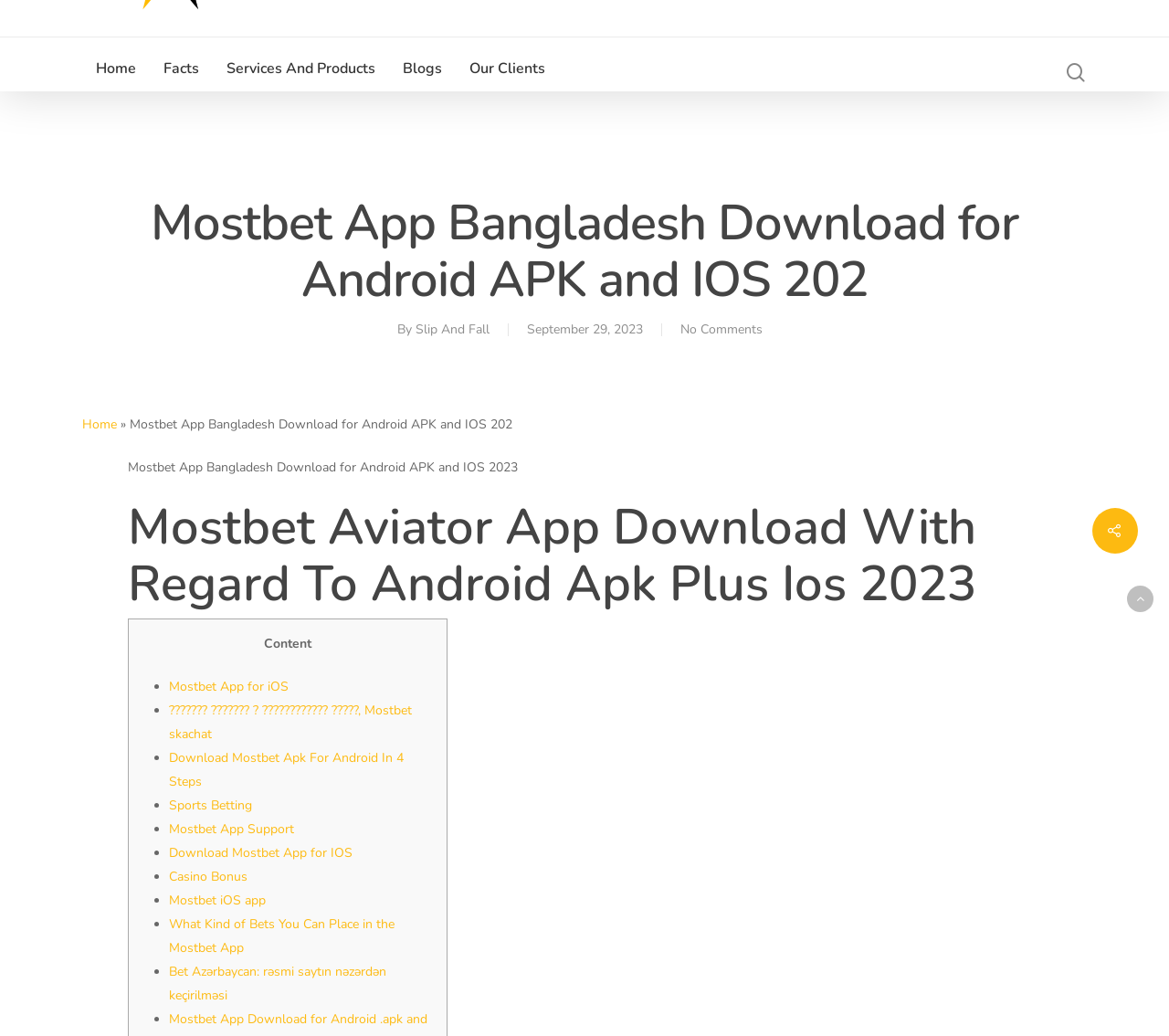Calculate the bounding box coordinates for the UI element based on the following description: "Casino Bonus". Ensure the coordinates are four float numbers between 0 and 1, i.e., [left, top, right, bottom].

[0.145, 0.838, 0.212, 0.854]